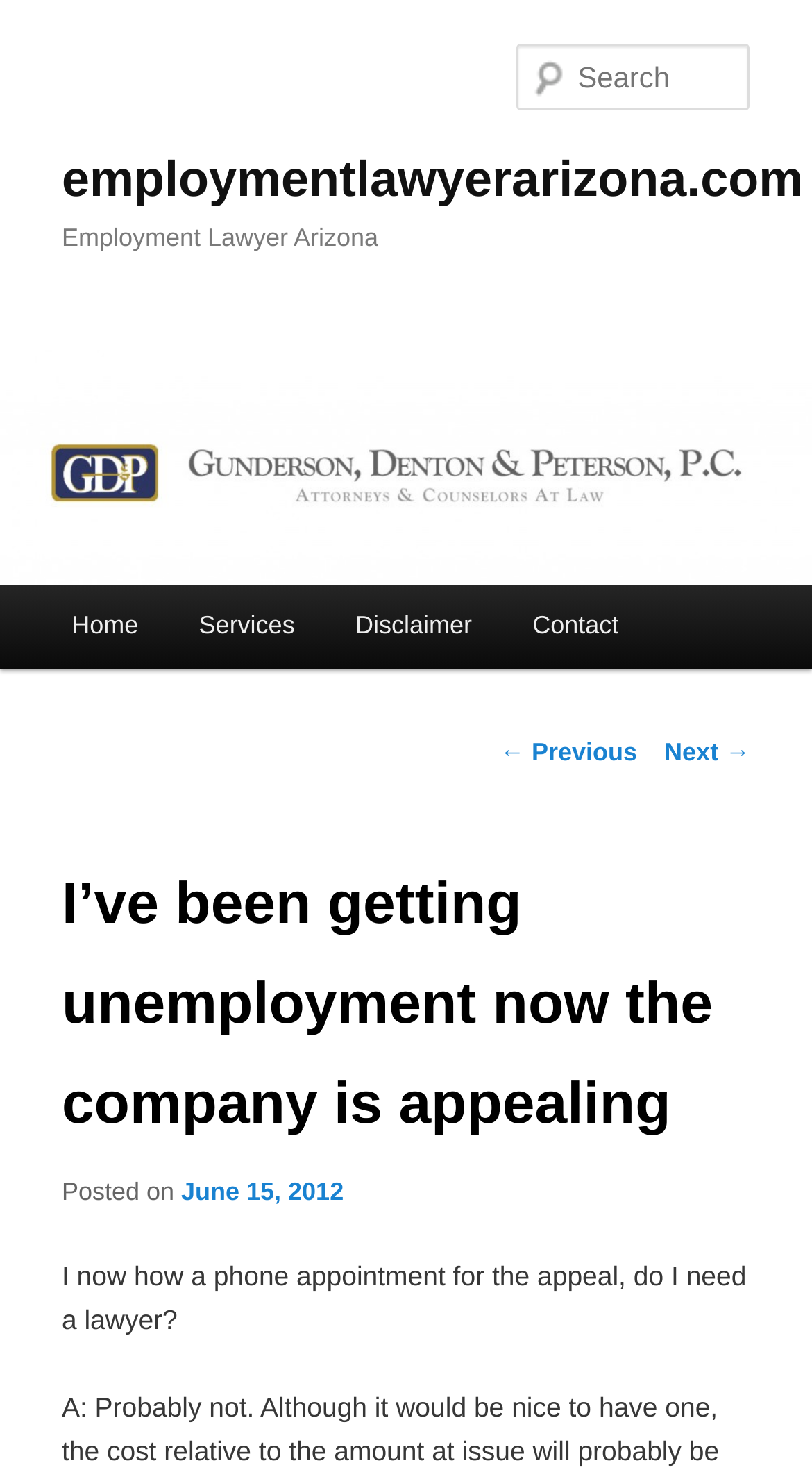Locate the bounding box coordinates of the region to be clicked to comply with the following instruction: "Read the disclaimer". The coordinates must be four float numbers between 0 and 1, in the form [left, top, right, bottom].

[0.4, 0.395, 0.618, 0.452]